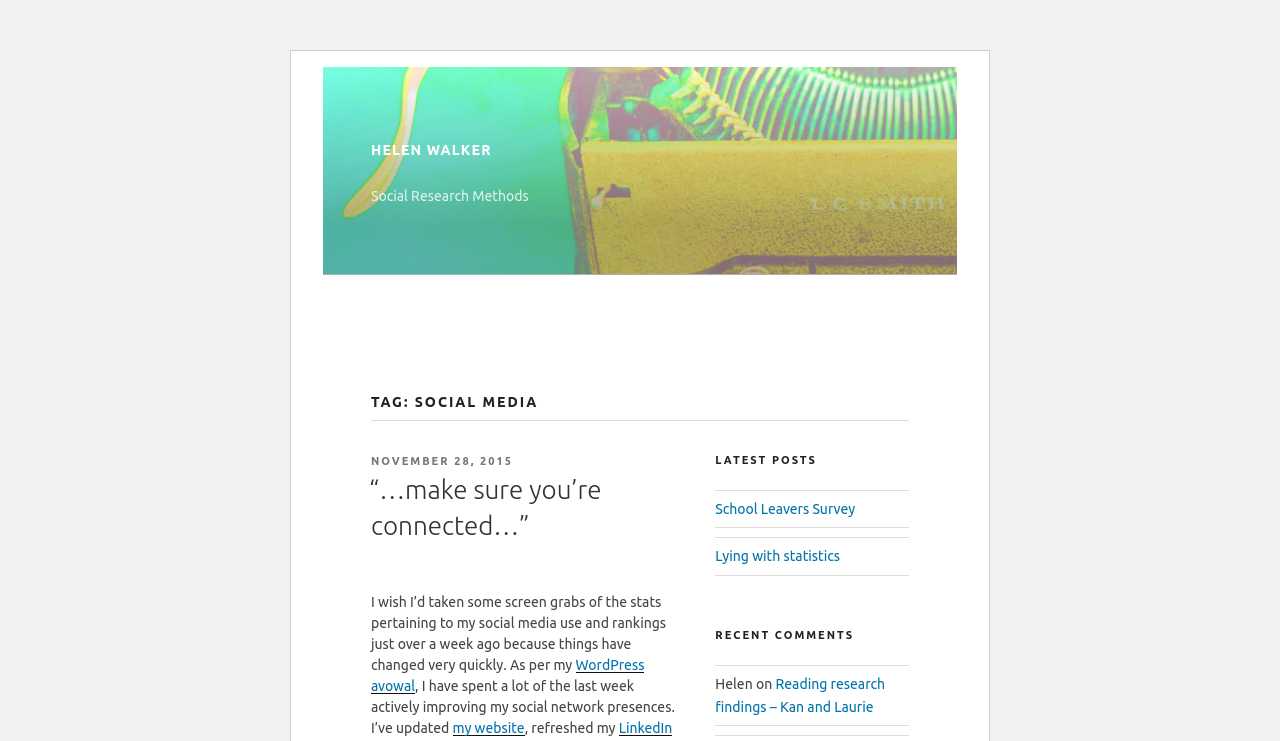Identify the bounding box coordinates necessary to click and complete the given instruction: "go to Helen Walker's homepage".

[0.29, 0.192, 0.384, 0.213]